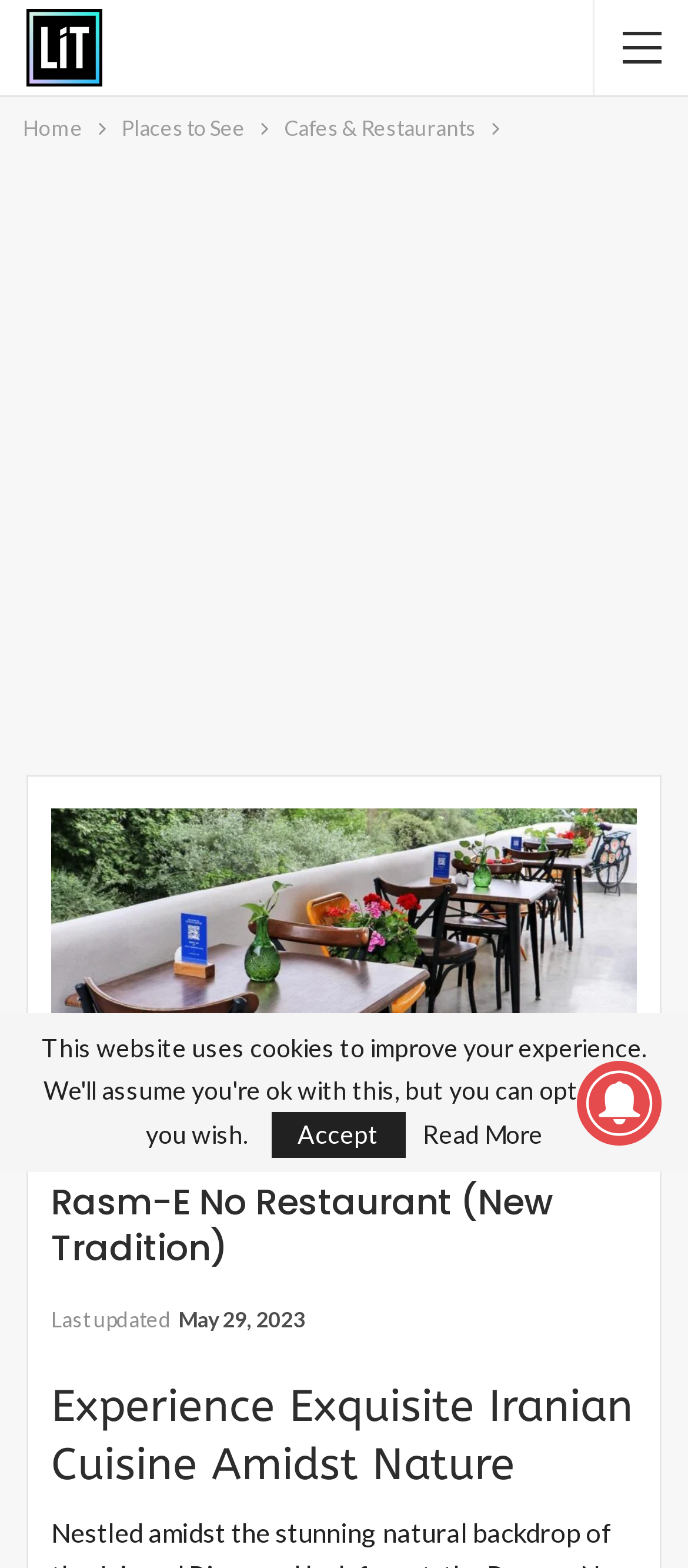Describe in detail what you see on the webpage.

The webpage is about Rasm-e No Restaurant, a contemporary Iranian eatery. At the top left corner, there is a small image of "Living in Tehran (LiT)". Below it, there is a navigation bar with three links: "Home", "Places to See", and "Cafes & Restaurants", which are evenly spaced across the top of the page.

In the main content area, there is an iframe that takes up most of the page, containing an advertisement. Within the iframe, there is a heading that reads "Rasm-E No Restaurant (New Tradition)" near the top. Below it, there is a time element with the text "Last updated May 29, 2023". Further down, there is another heading that reads "Experience Exquisite Iranian Cuisine Amidst Nature".

On the right side of the page, there are two links: "Accept" and "Read More", which are positioned near the bottom. Next to the "Read More" link, there is a small image.

Overall, the webpage has a simple and clean layout, with a focus on promoting Rasm-e No Restaurant and its unique dining experience.